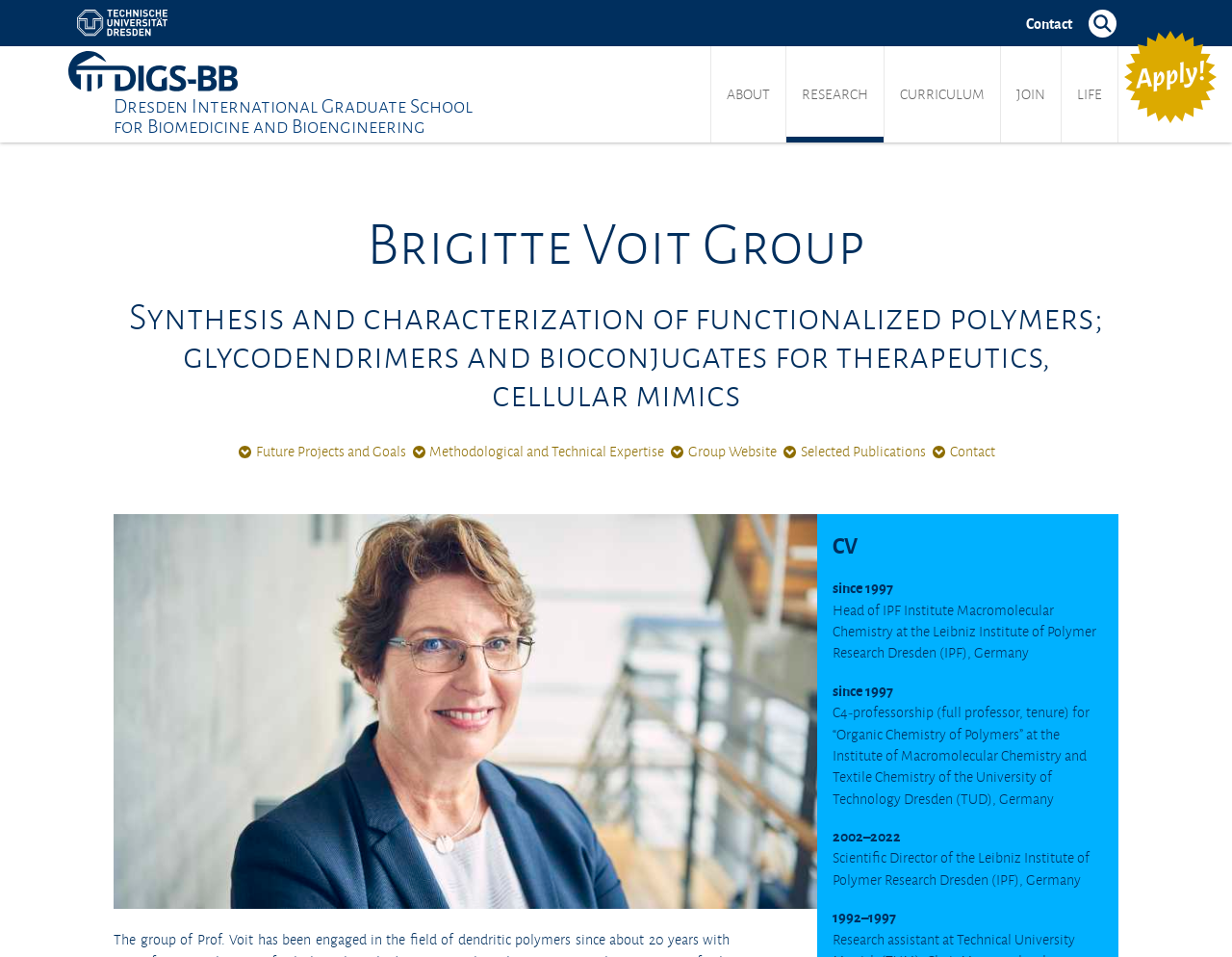Using the details in the image, give a detailed response to the question below:
What is the position of Brigitte Voit at the University of Technology Dresden?

The position of Brigitte Voit at the University of Technology Dresden can be found in the text 'C4-professorship (full professor, tenure) for “Organic Chemistry of Polymers” at the Institute of Macromolecular Chemistry and Textile Chemistry of the University of Technology Dresden (TUD), Germany' which is part of her CV.